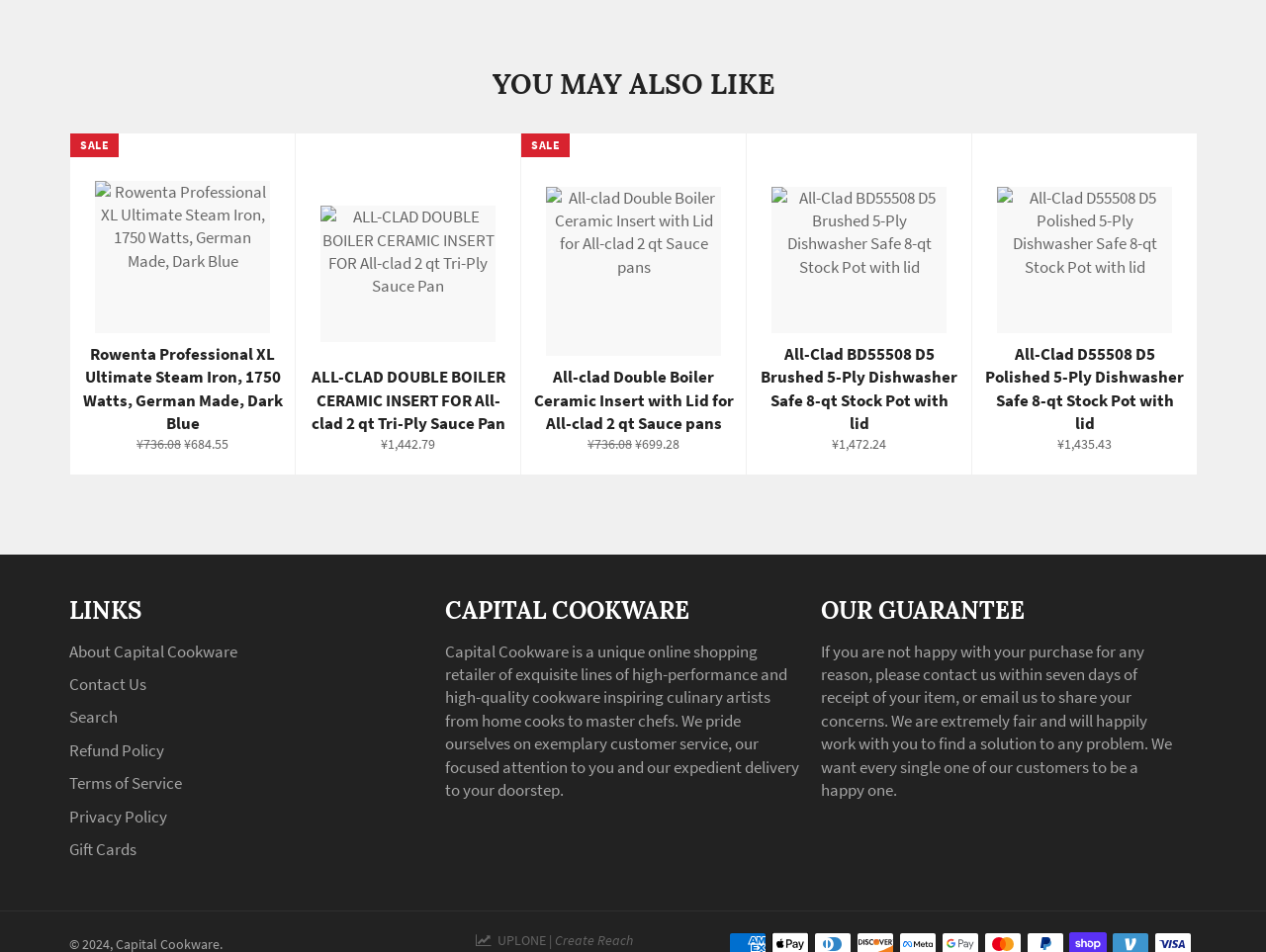Provide the bounding box coordinates for the UI element that is described by this text: "Terms of Service". The coordinates should be in the form of four float numbers between 0 and 1: [left, top, right, bottom].

[0.055, 0.811, 0.144, 0.834]